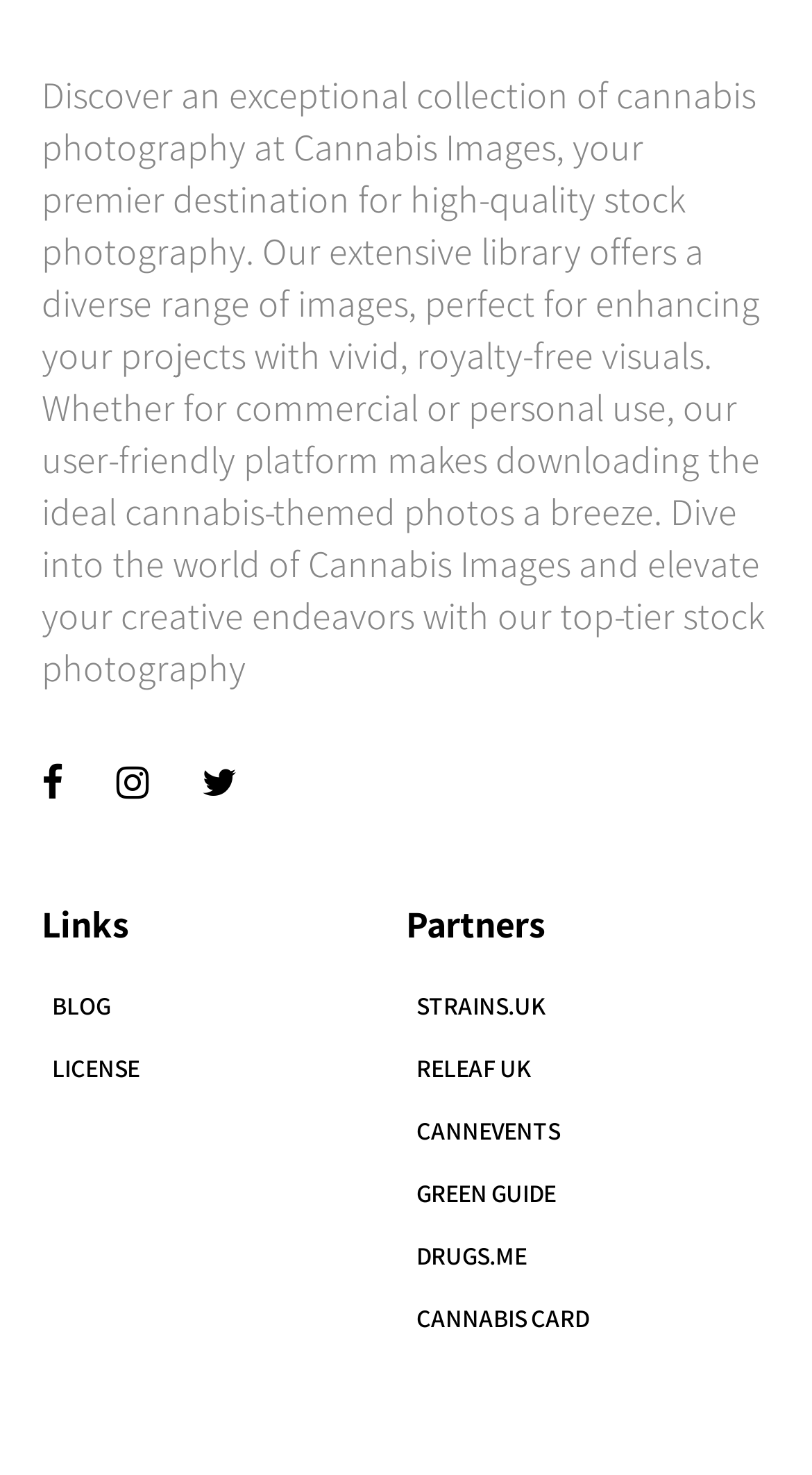Please identify the bounding box coordinates of the clickable area that will allow you to execute the instruction: "Explore strains.uk".

[0.513, 0.67, 0.672, 0.692]